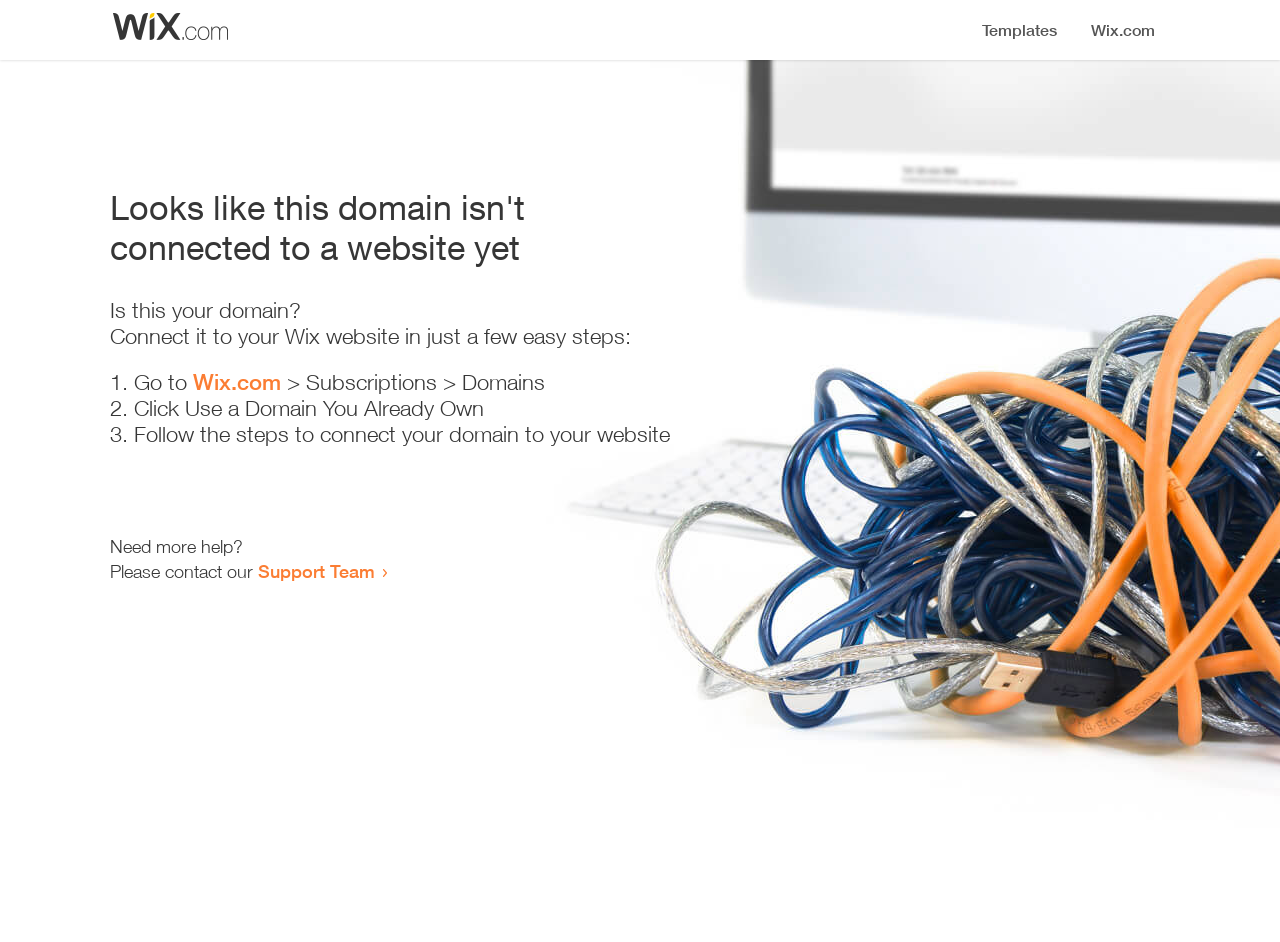Determine the bounding box coordinates of the UI element described by: "Wix.com".

[0.151, 0.392, 0.22, 0.419]